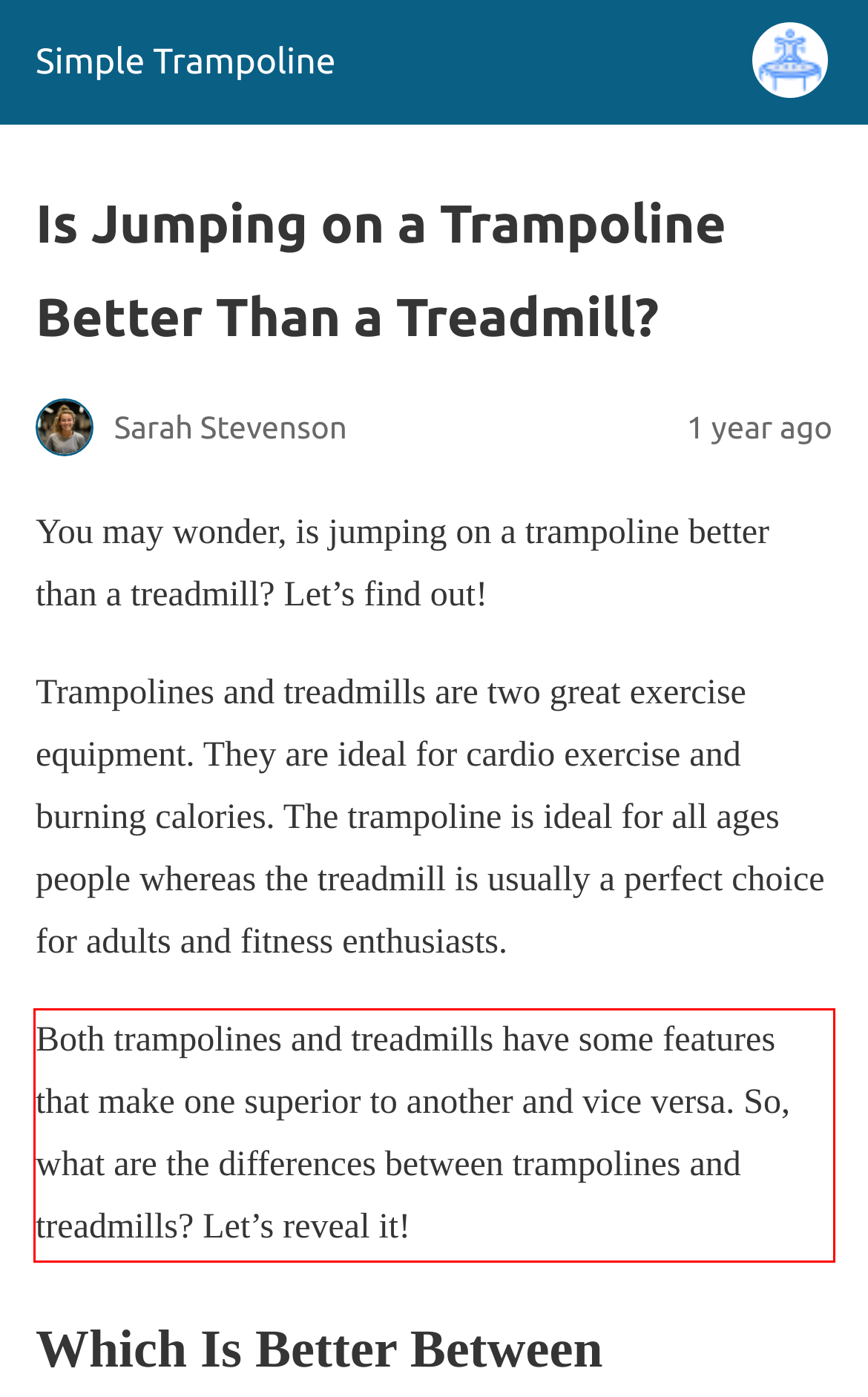Using the webpage screenshot, recognize and capture the text within the red bounding box.

Both trampolines and treadmills have some features that make one superior to another and vice versa. So, what are the differences between trampolines and treadmills? Let’s reveal it!